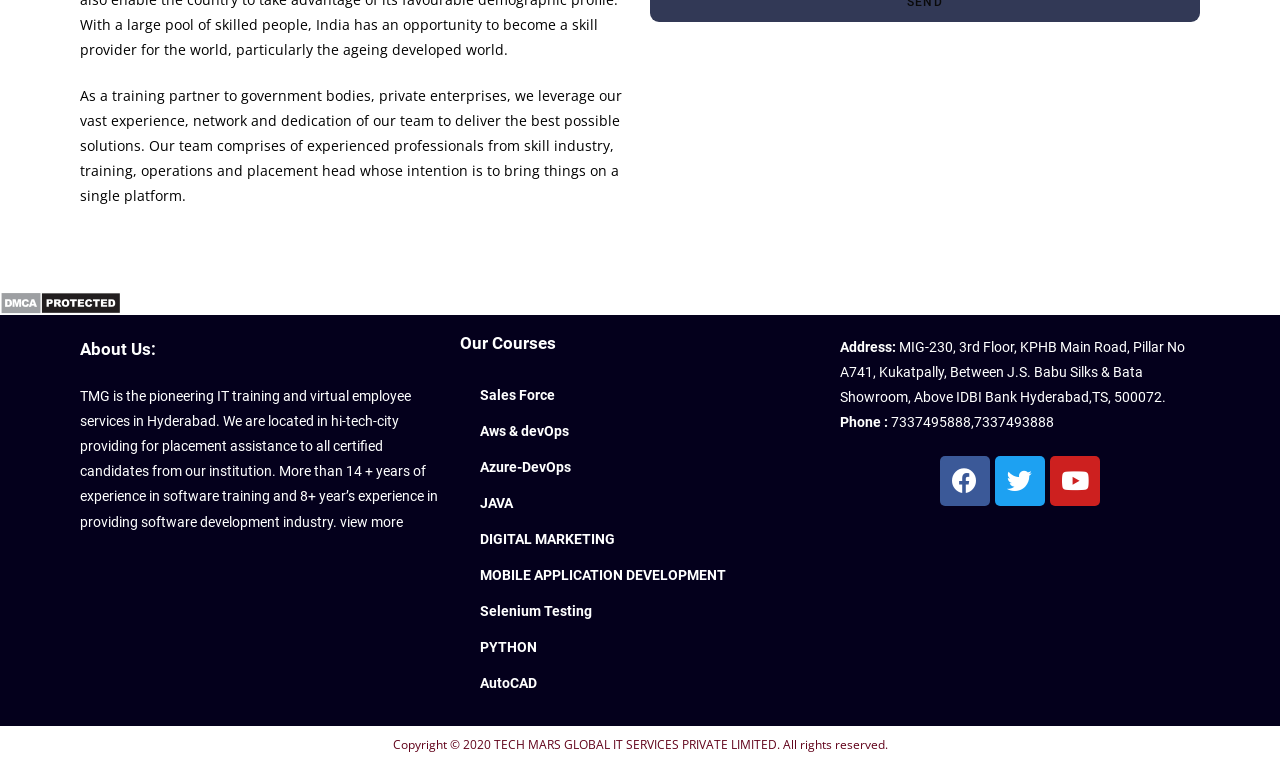Identify the bounding box of the HTML element described as: "Skip Hire Near Me".

None